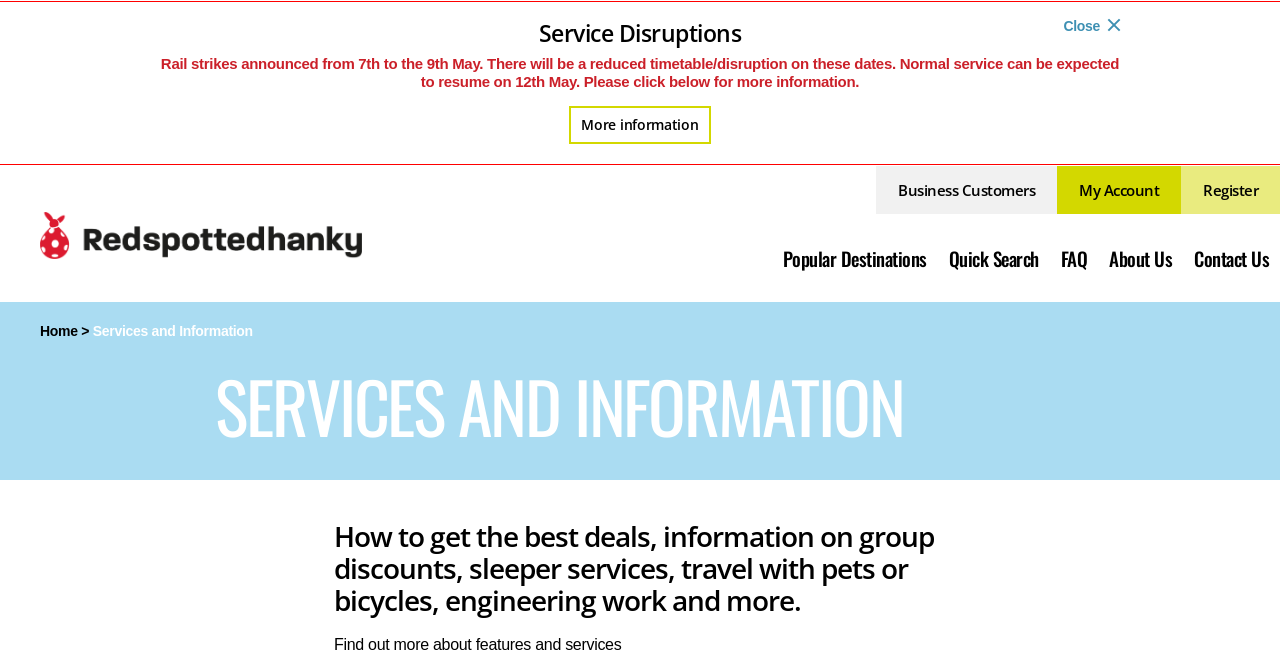What is the purpose of the 'More information' link?
Refer to the image and offer an in-depth and detailed answer to the question.

The 'More information' link is likely to provide additional details about the rail strikes announced from 7th to the 9th May, allowing users to access more information about the disruptions and affected services.